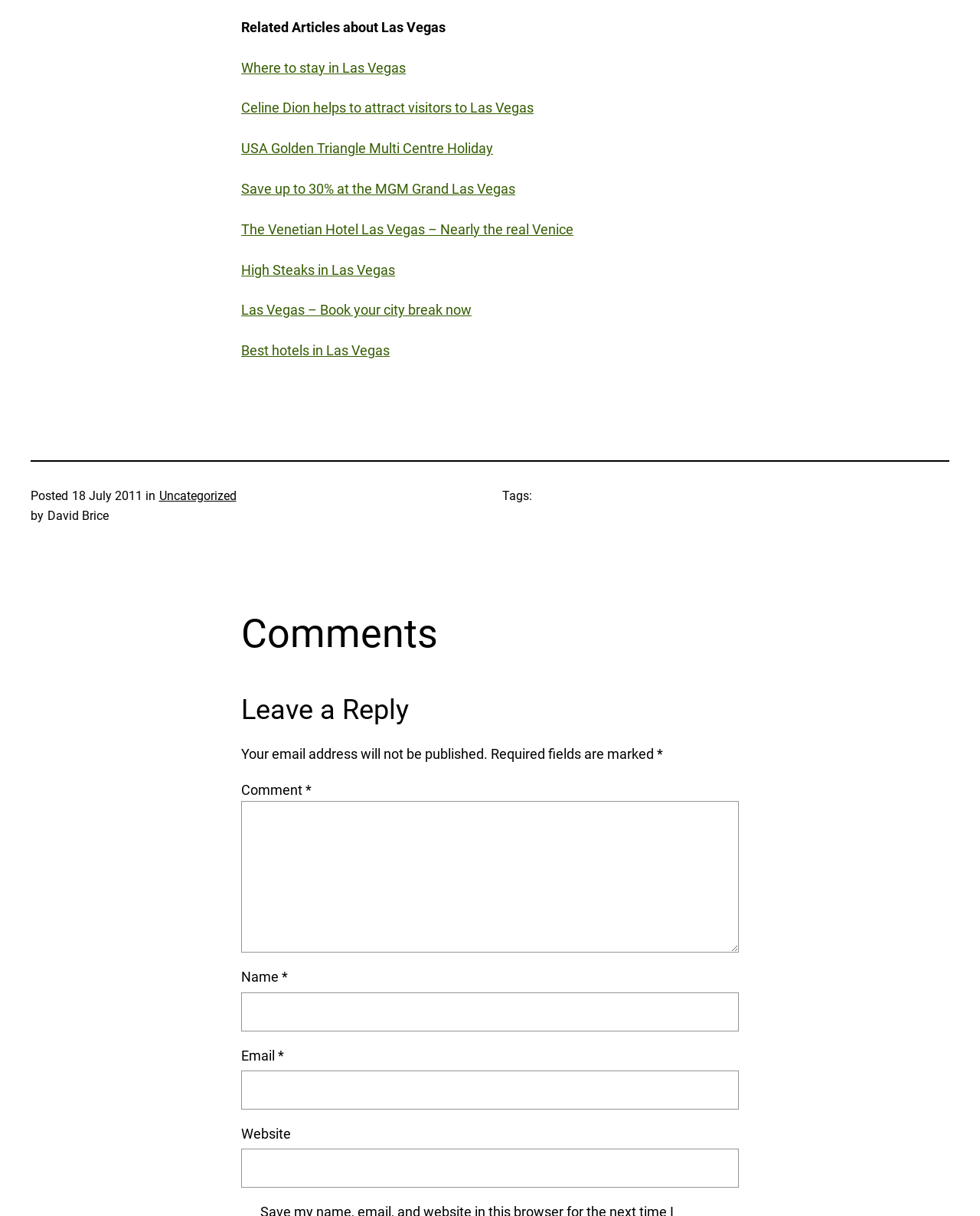How many textboxes are there in the webpage?
Provide a concise answer using a single word or phrase based on the image.

4